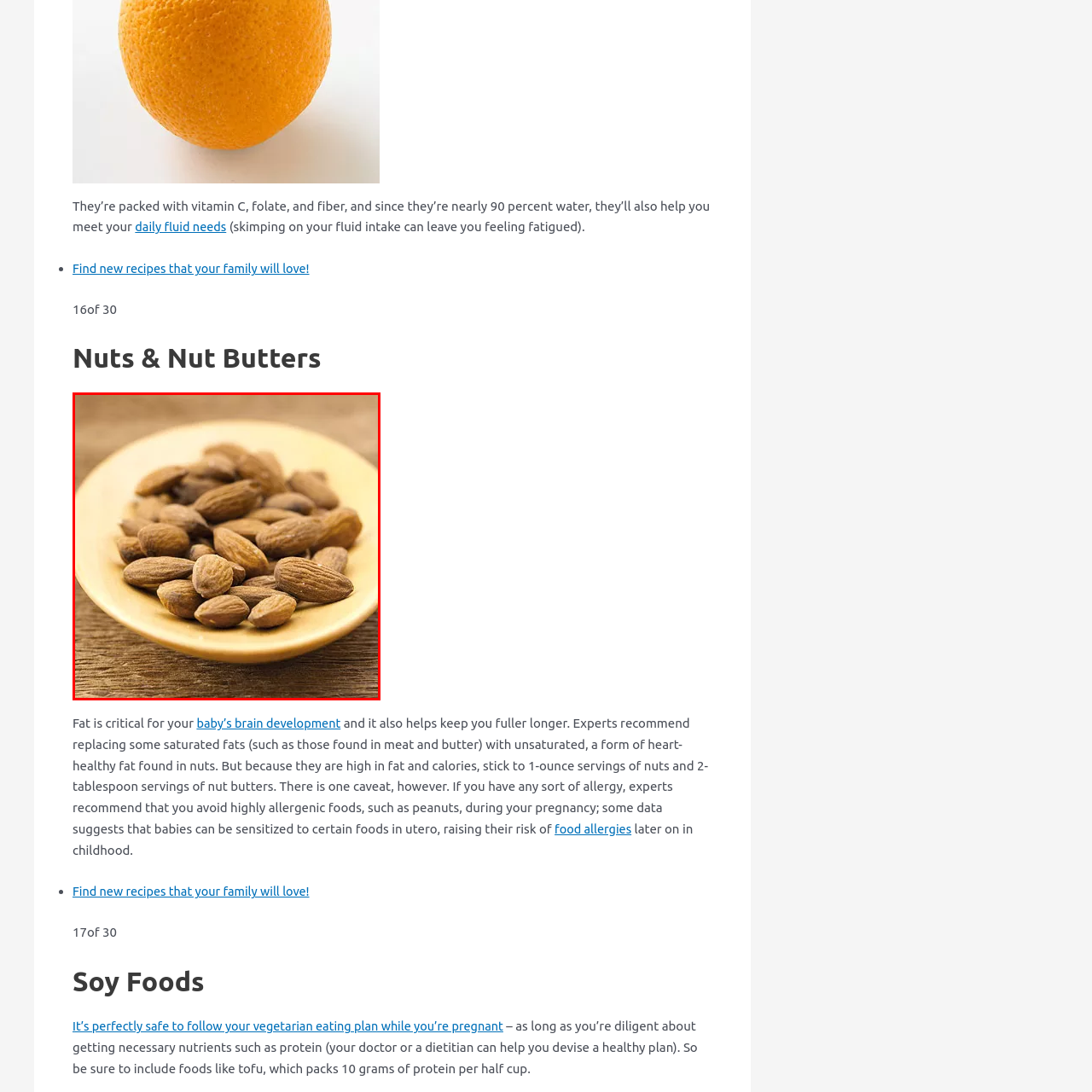Generate a detailed caption for the image contained in the red outlined area.

The image features a close-up view of a small dish filled with almonds, a popular nut known for its numerous health benefits. These almonds, with their distinct, rough brown exterior, are arranged aesthetically on a light-colored plate that contrasts with the wooden surface beneath. Almonds are packed with essential nutrients, including vitamin C, folate, and fiber. Their high water content of nearly 90% also aids in hydration, making them an excellent choice for meeting daily fluid needs. Eating almonds is recommended in moderation due to their high-fat and calorie content, and they play a critical role in heart health, particularly during pregnancy. Experts advise sticking to 1-ounce servings for optimal health benefits while considering any dietary restrictions related to allergies.